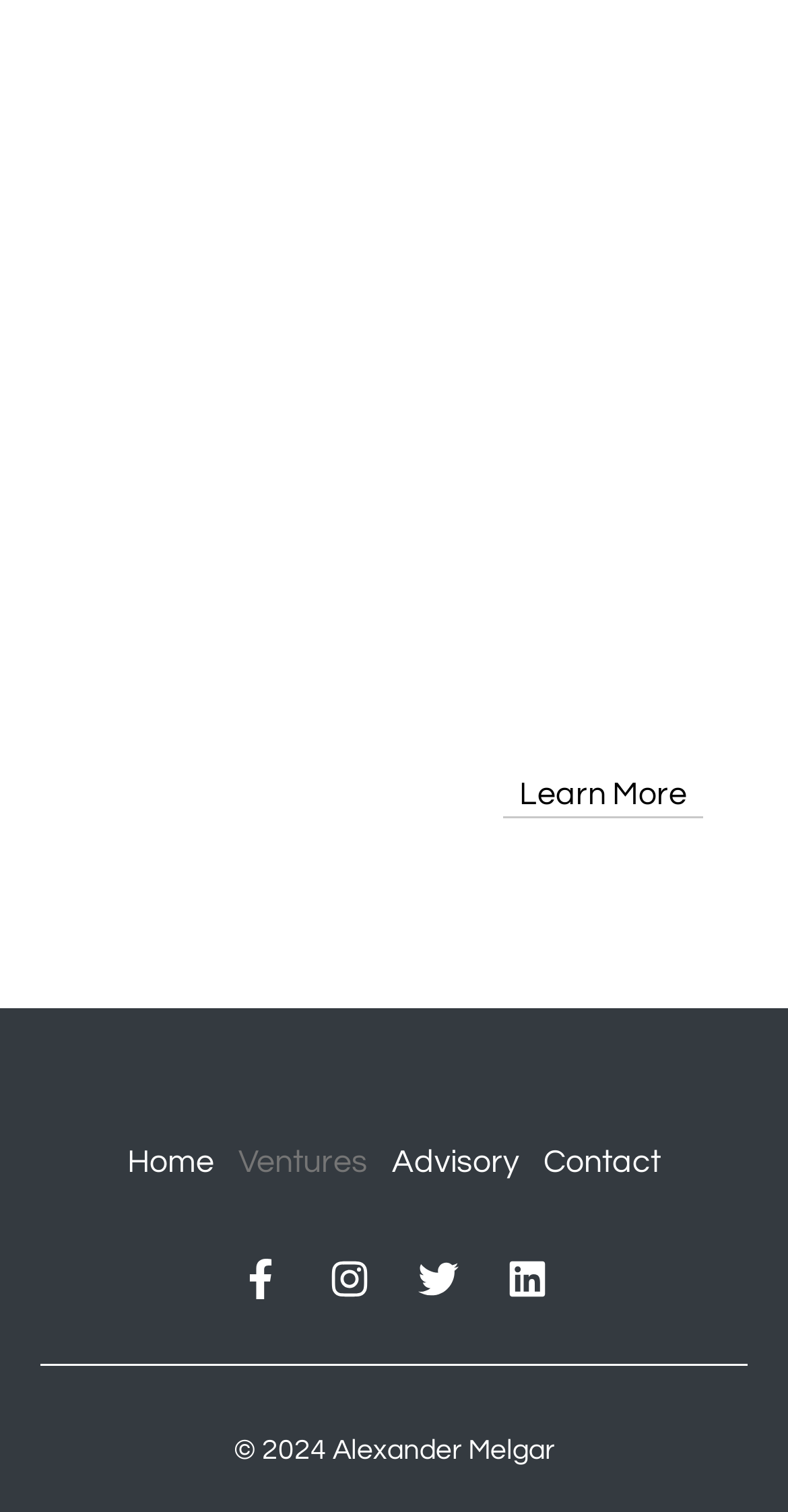What is the text of the first link in the navigation menu?
Analyze the screenshot and provide a detailed answer to the question.

The answer can be found by looking at the navigation menu at the top of the webpage. The first link in the menu has the text 'Home'.